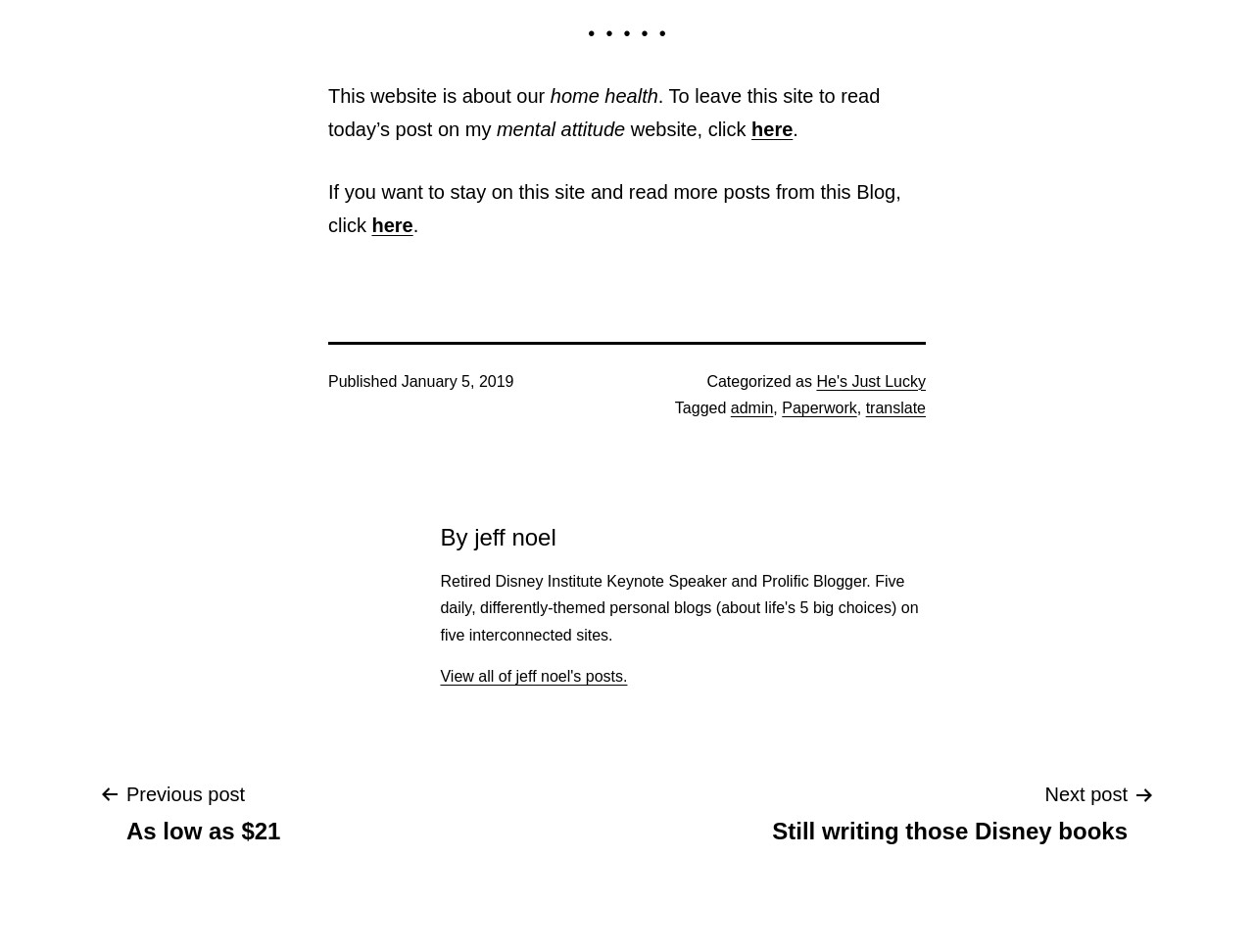Answer the question in one word or a short phrase:
What is the name of the author of the blog post?

jeff noel